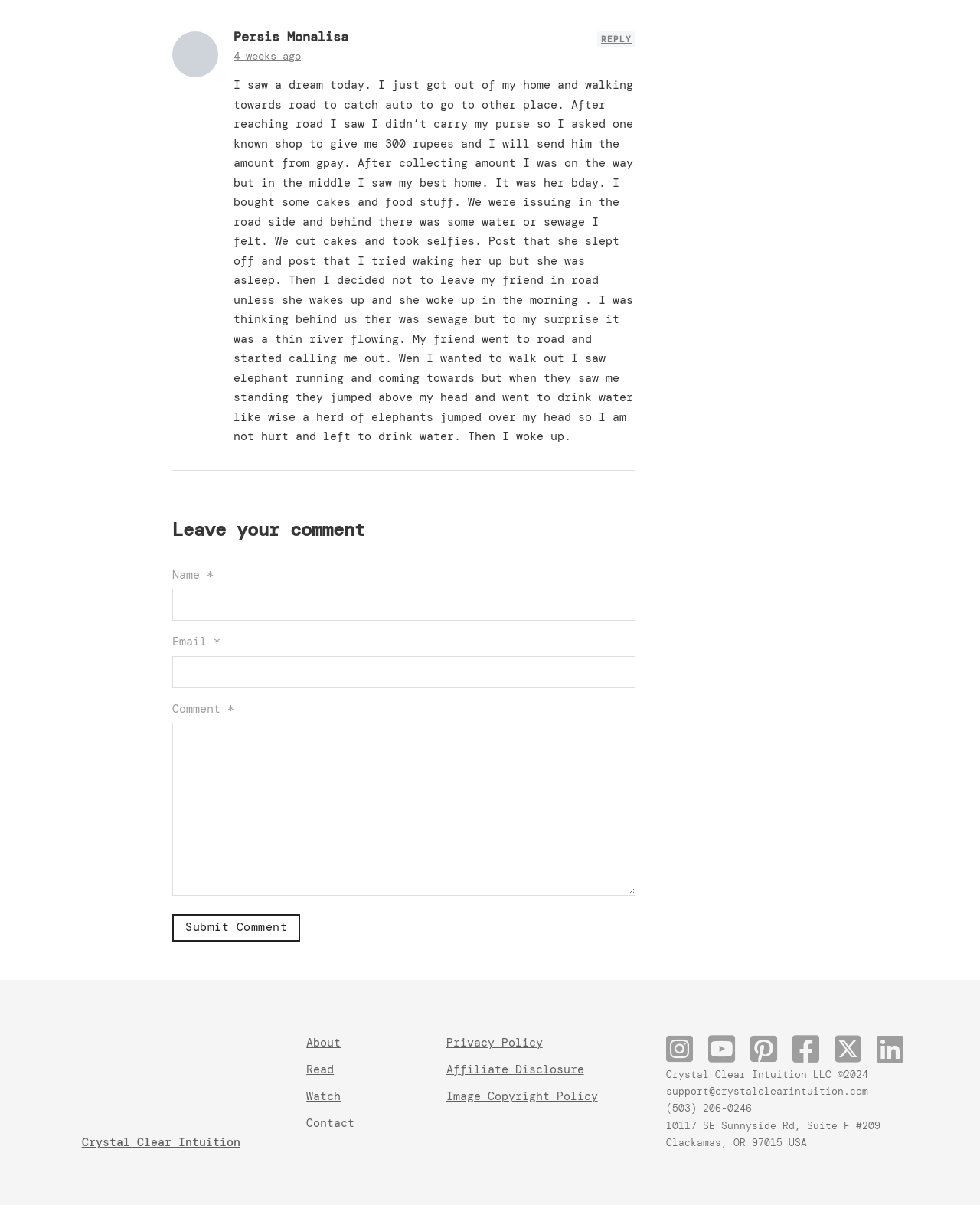Find the bounding box coordinates for the element that must be clicked to complete the instruction: "Contact Crystal Clear Intuition". The coordinates should be four float numbers between 0 and 1, indicated as [left, top, right, bottom].

[0.313, 0.924, 0.362, 0.947]